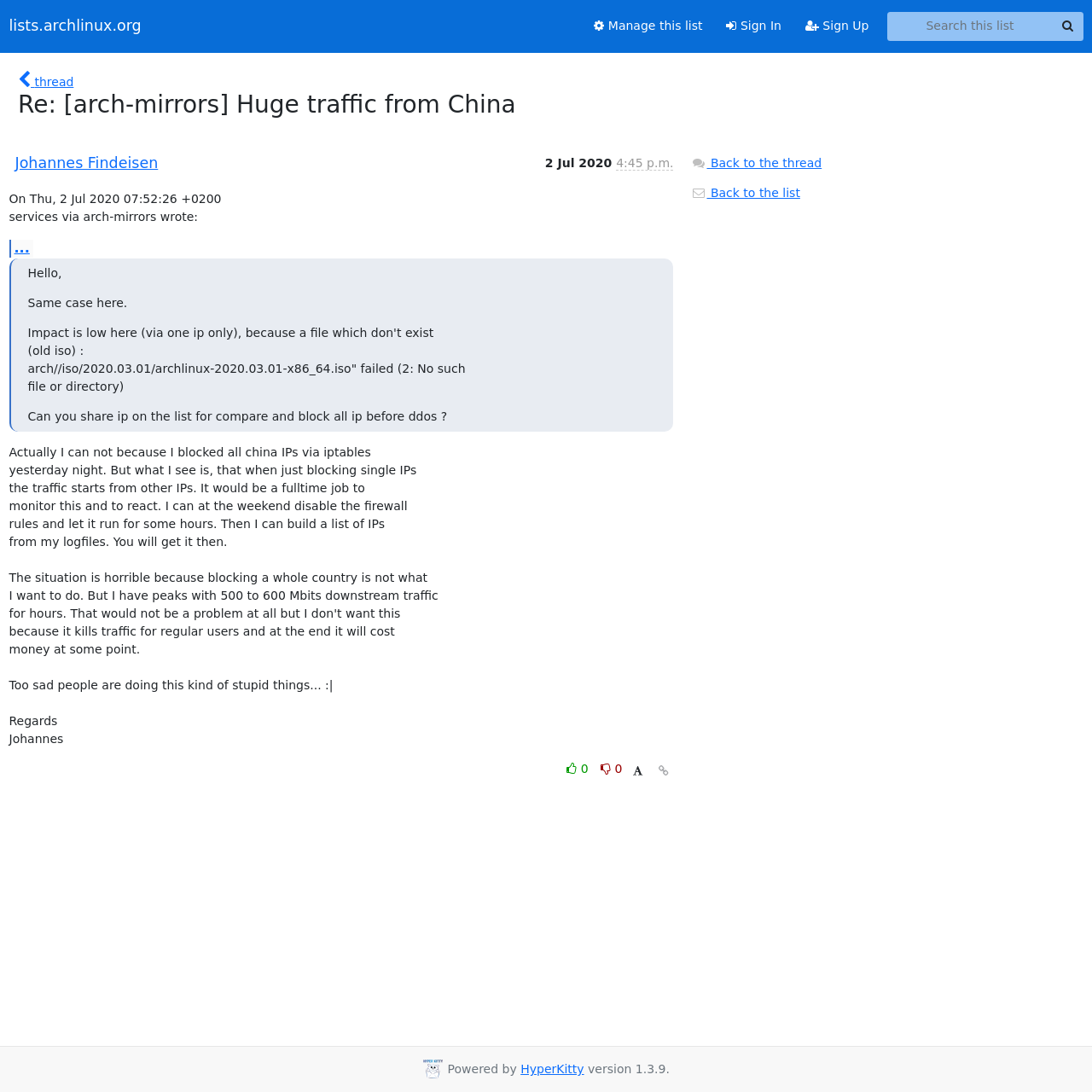What is the name of the person who sent the email?
Please use the image to provide an in-depth answer to the question.

I found the name of the person who sent the email by looking at the heading element with the text 'Johannes Findeisen' which is a child of the LayoutTable element.